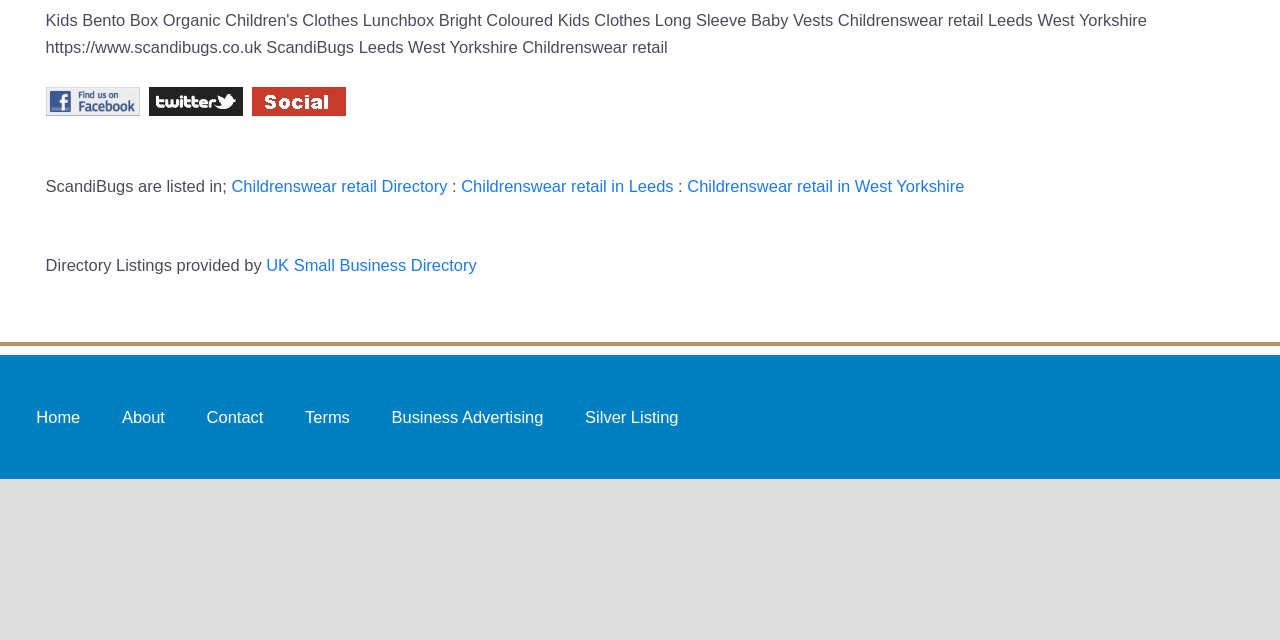Given the webpage screenshot and the description, determine the bounding box coordinates (top-left x, top-left y, bottom-right x, bottom-right y) that define the location of the UI element matching this description: parent_node: ScandiBugs

[0.036, 0.157, 0.109, 0.185]